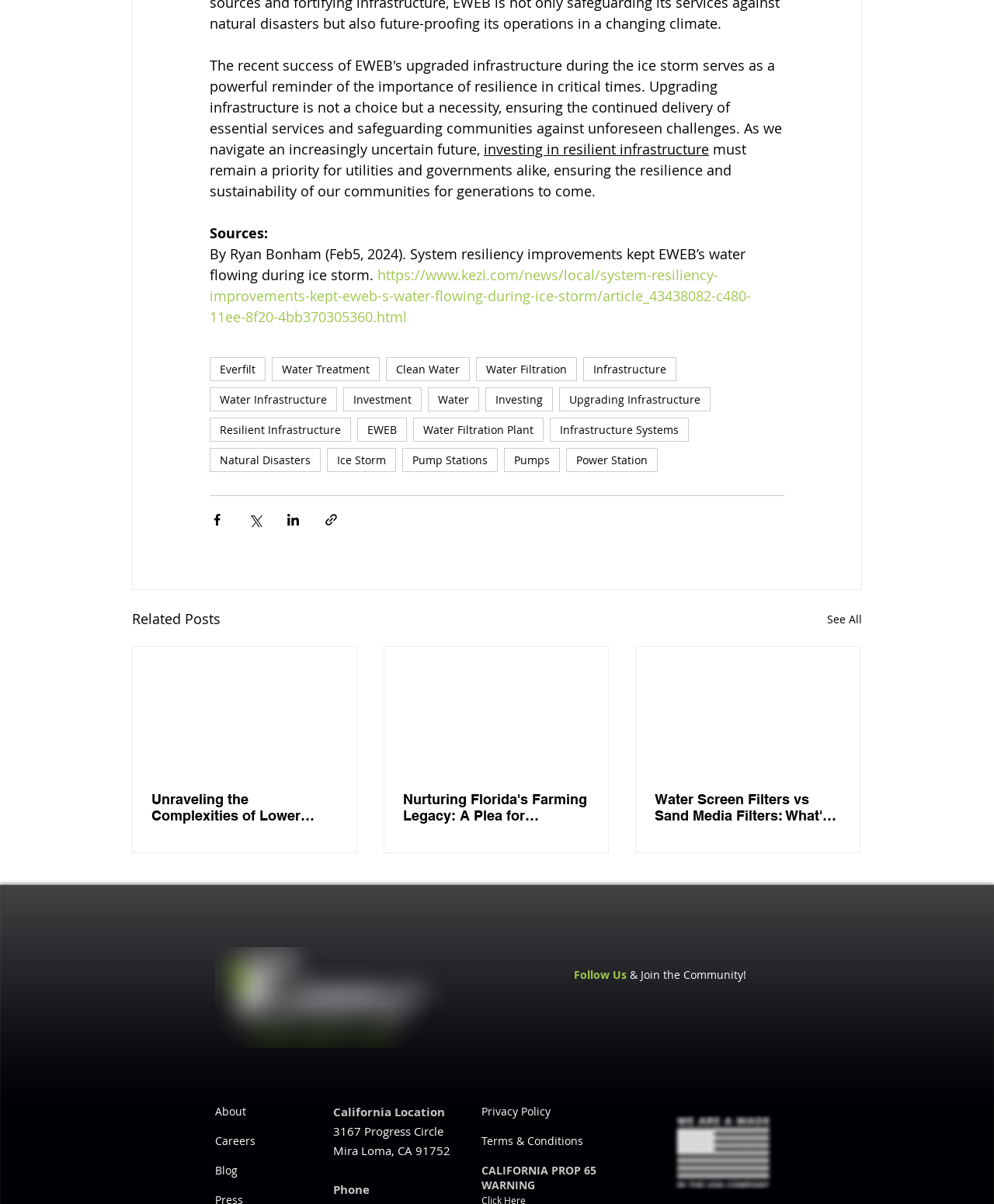Identify the bounding box coordinates of the section to be clicked to complete the task described by the following instruction: "Read the 'System resiliency improvements kept EWEB’s water flowing during ice storm' article". The coordinates should be four float numbers between 0 and 1, formatted as [left, top, right, bottom].

[0.211, 0.203, 0.754, 0.236]